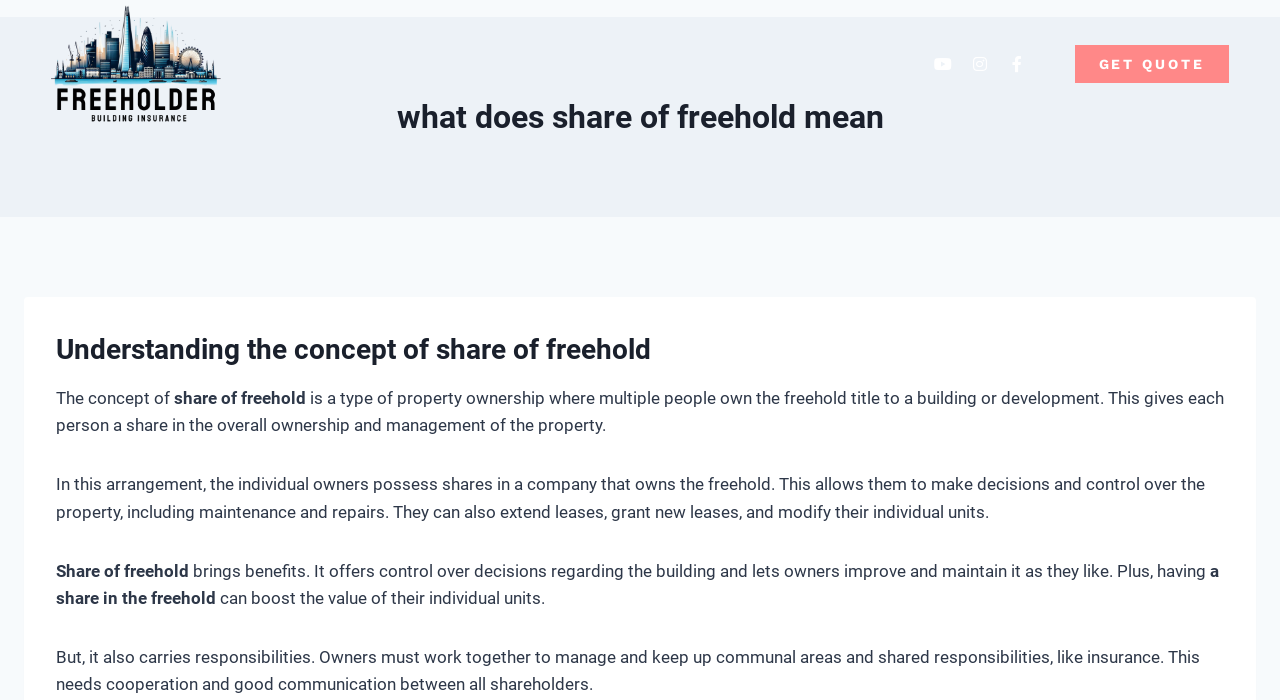Given the element description: "Get Quote", predict the bounding box coordinates of this UI element. The coordinates must be four float numbers between 0 and 1, given as [left, top, right, bottom].

[0.839, 0.064, 0.96, 0.119]